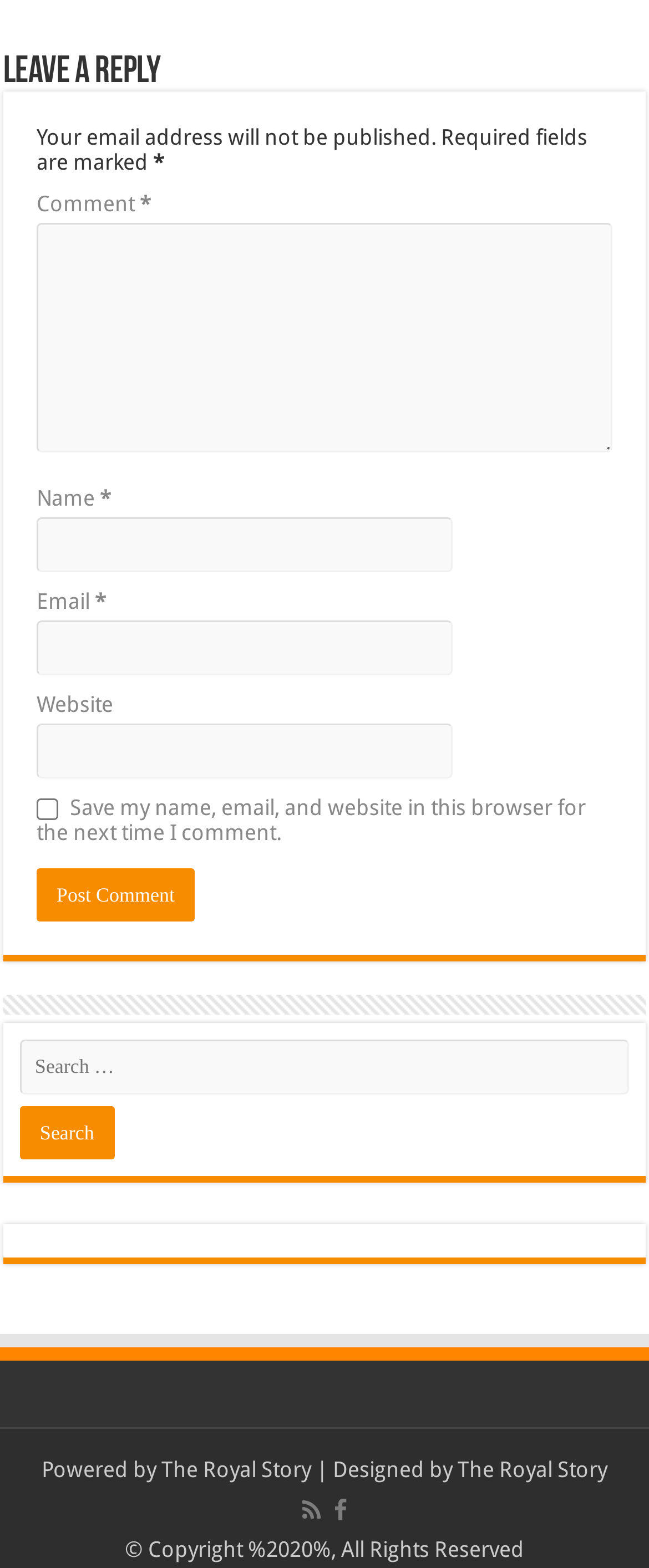Locate the bounding box coordinates of the item that should be clicked to fulfill the instruction: "Post a comment".

[0.056, 0.554, 0.3, 0.588]